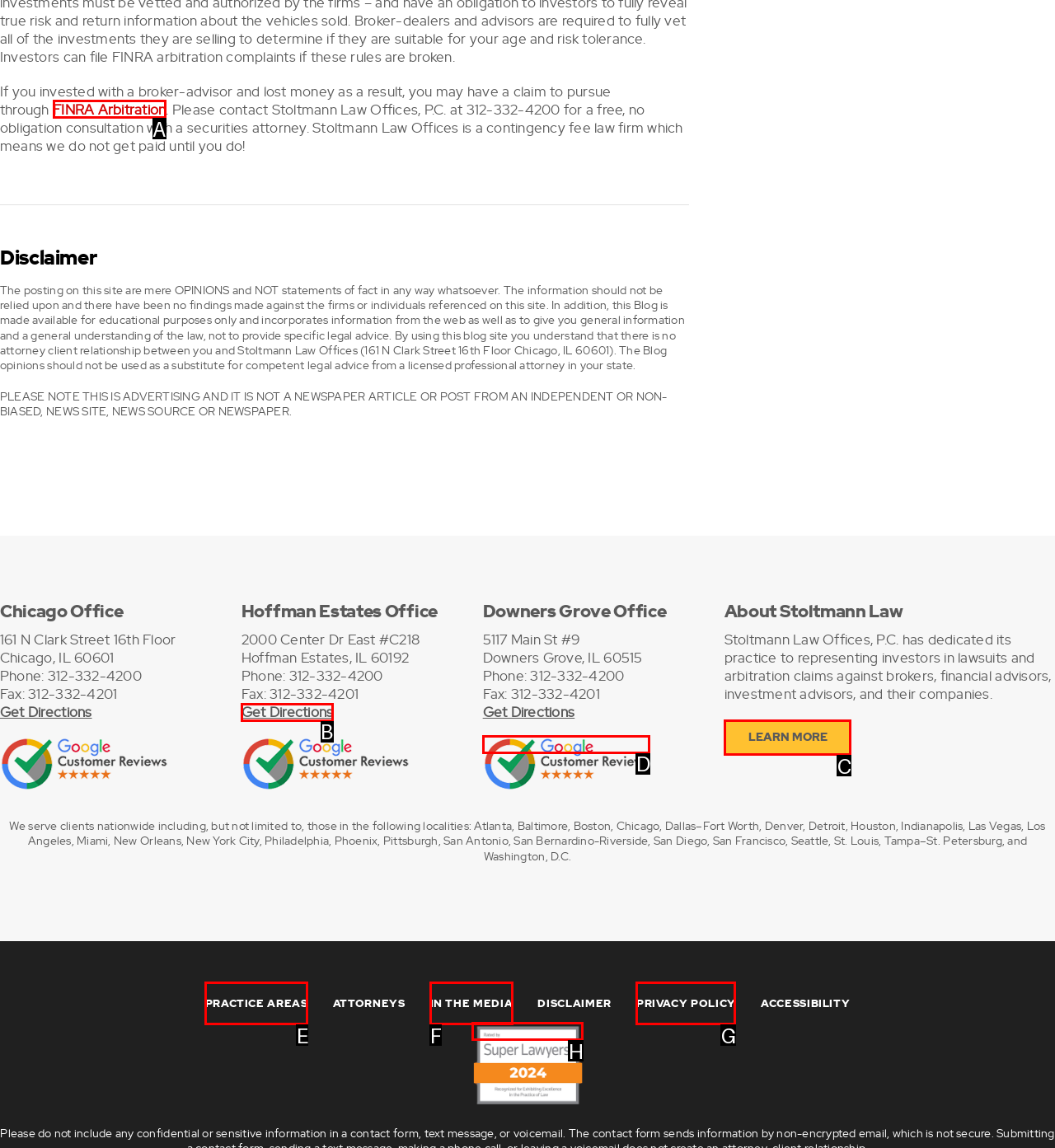Tell me which letter corresponds to the UI element that should be clicked to fulfill this instruction: Learn more about Stoltmann Law Offices
Answer using the letter of the chosen option directly.

C